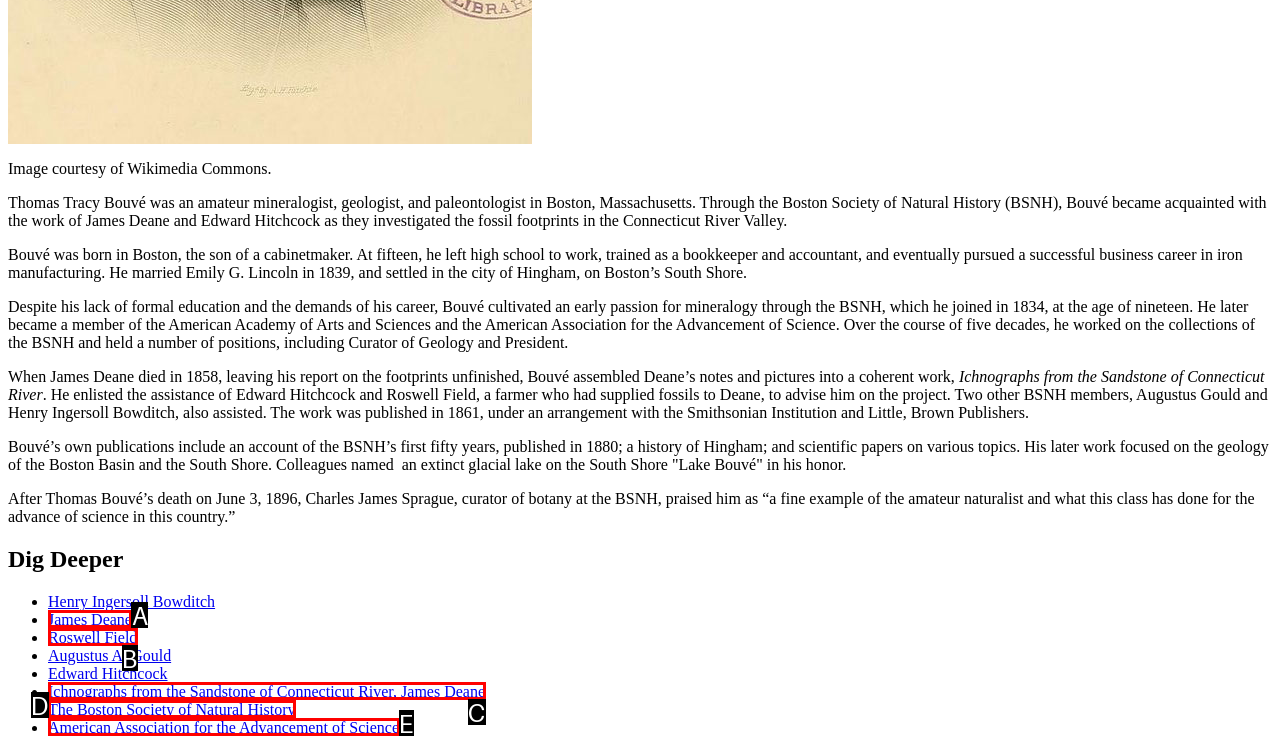Based on the given description: James Deane, determine which HTML element is the best match. Respond with the letter of the chosen option.

A